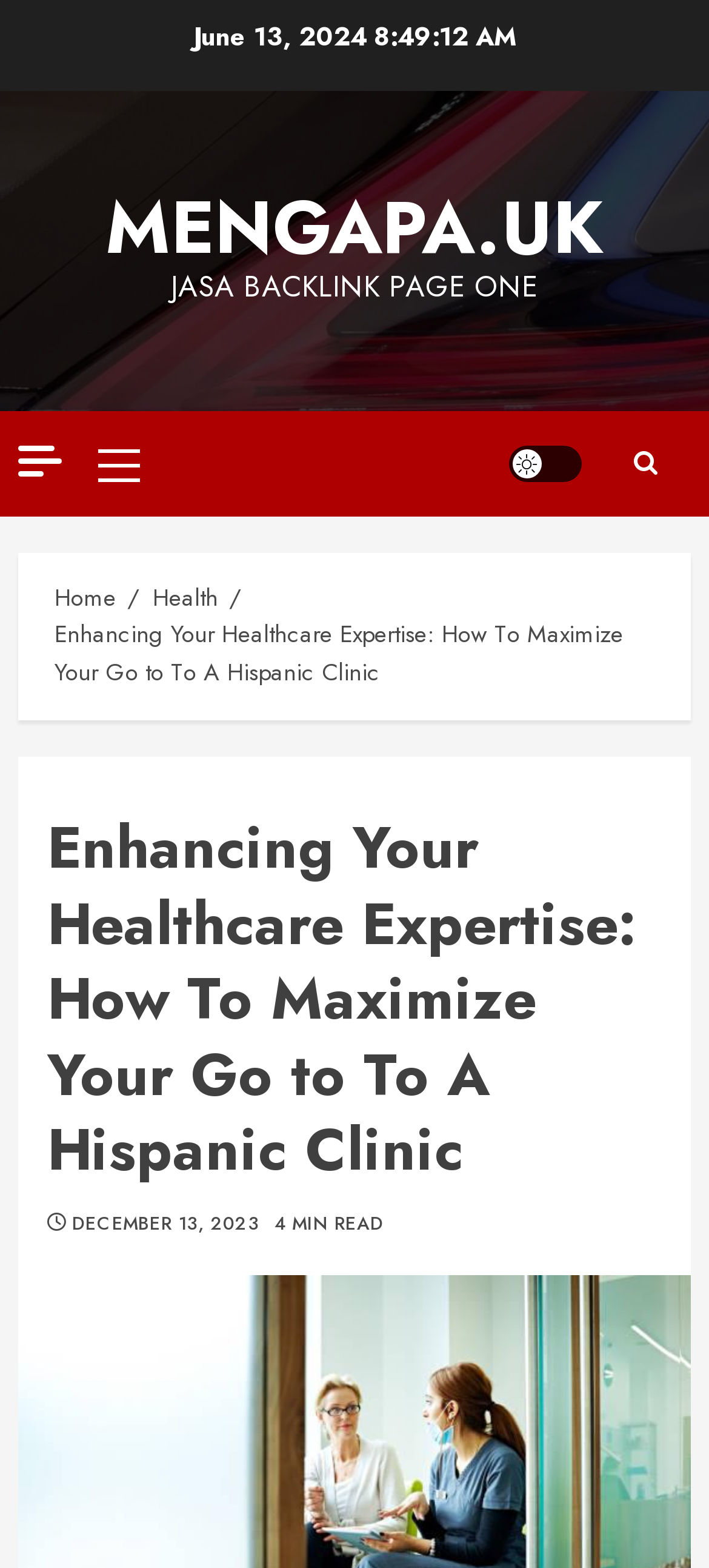Please indicate the bounding box coordinates of the element's region to be clicked to achieve the instruction: "Click on the MENGAPA.UK link". Provide the coordinates as four float numbers between 0 and 1, i.e., [left, top, right, bottom].

[0.149, 0.111, 0.851, 0.179]